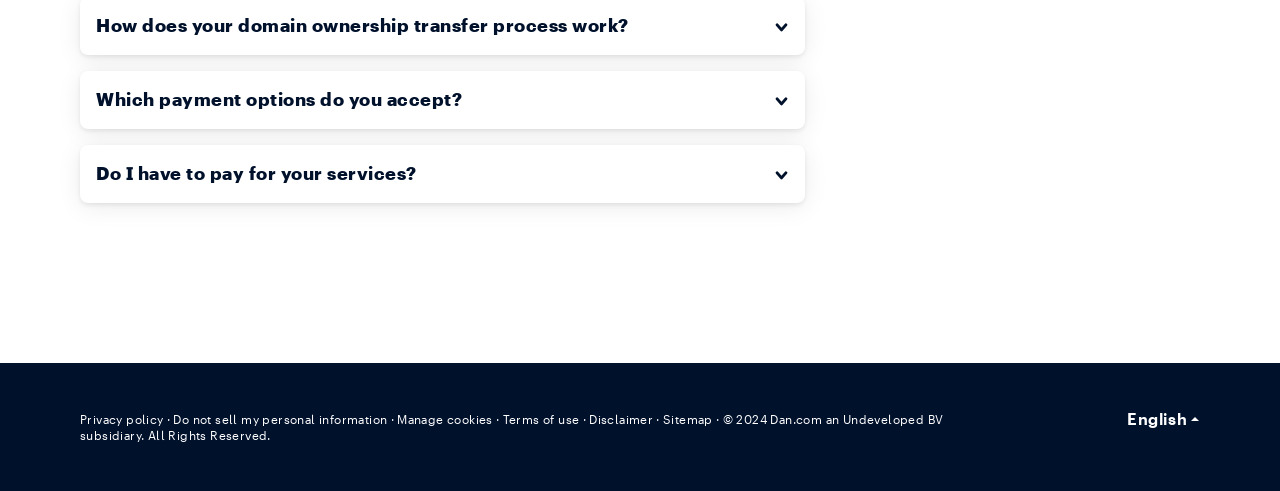Find the bounding box coordinates of the element you need to click on to perform this action: 'Click the collapse button'. The coordinates should be represented by four float values between 0 and 1, in the format [left, top, right, bottom].

[0.062, 0.145, 0.629, 0.263]